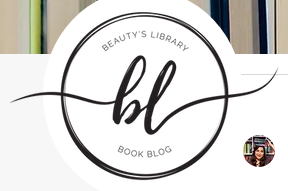Describe the image with as much detail as possible.

The image features the logo of "Beauty's Library," a book blog that celebrates literature and beauty. The logo is circular, prominently displaying the initials "bl" in a stylish script, encapsulated by the full name "BEAUTY'S LIBRARY" at the top and "BOOK BLOG" at the bottom. This creative design conveys an inviting aesthetic, perfect for a platform dedicated to book reviews and literary discussions. Accompanying the logo is a small circular image representing the author or administrator of the blog, adding a personal touch to the branding. The backdrop appears to be a blurred collection of books, suggesting a cozy and immersive reading environment that aligns with the blog’s theme of online literary exploration.